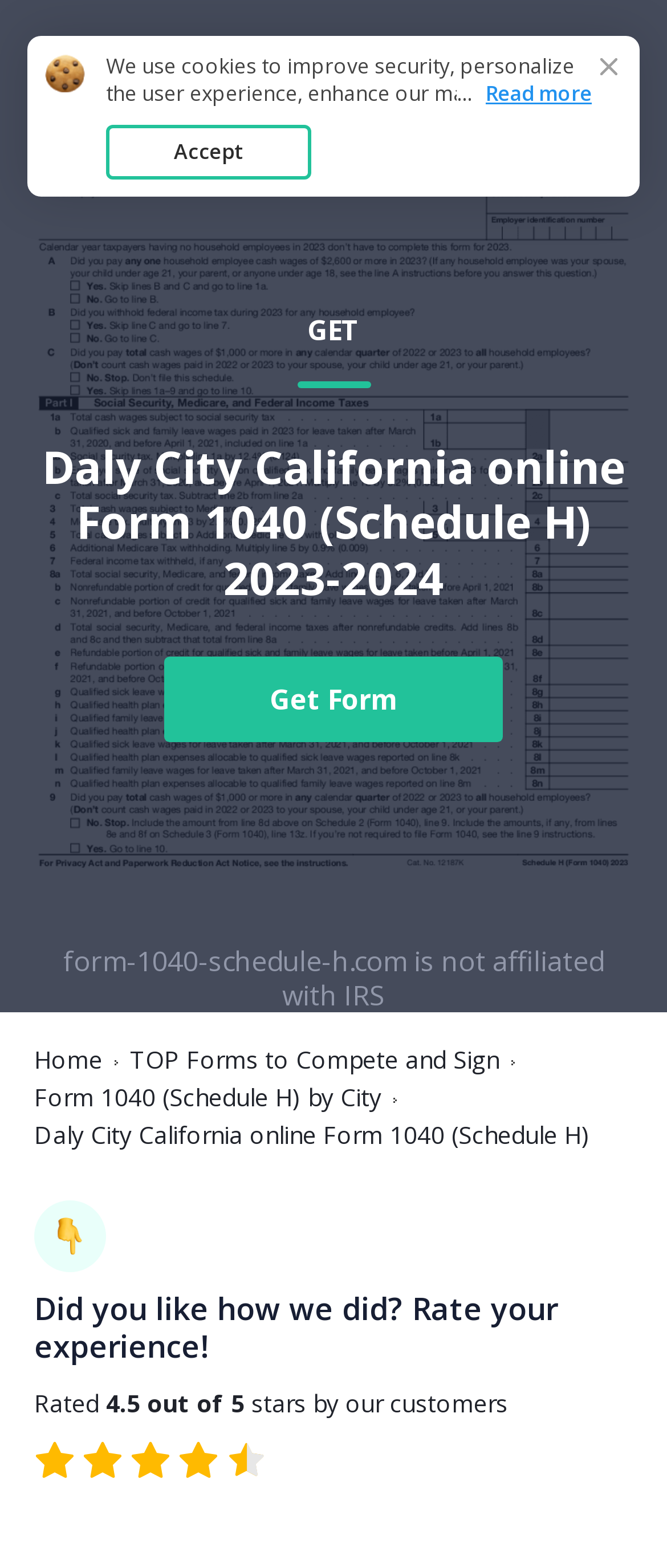Please answer the following question using a single word or phrase: 
What is the name of the form on this webpage?

Form 1040 (Schedule H)